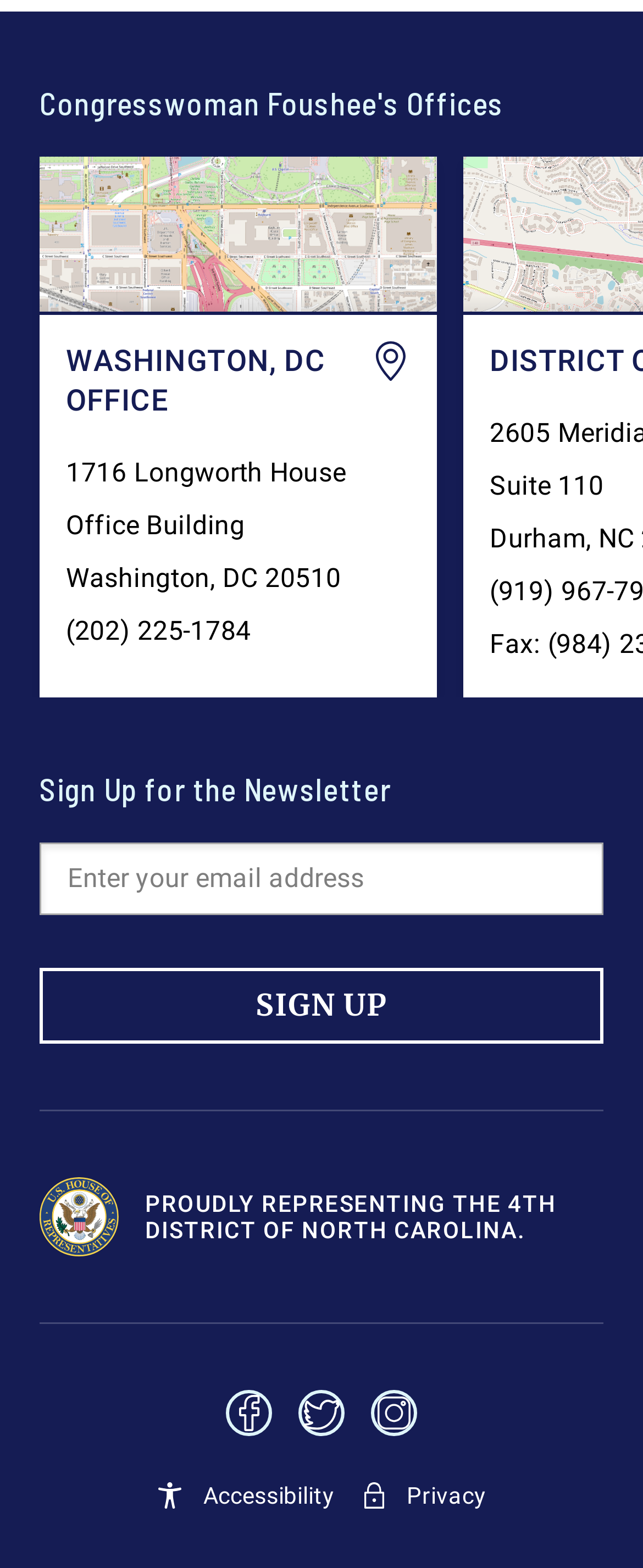Using the details in the image, give a detailed response to the question below:
What is the district that the congresswoman represents?

The answer can be found in the static text 'PROUDLY REPRESENTING THE 4TH DISTRICT OF NORTH CAROLINA.' which is located near the bottom of the webpage.